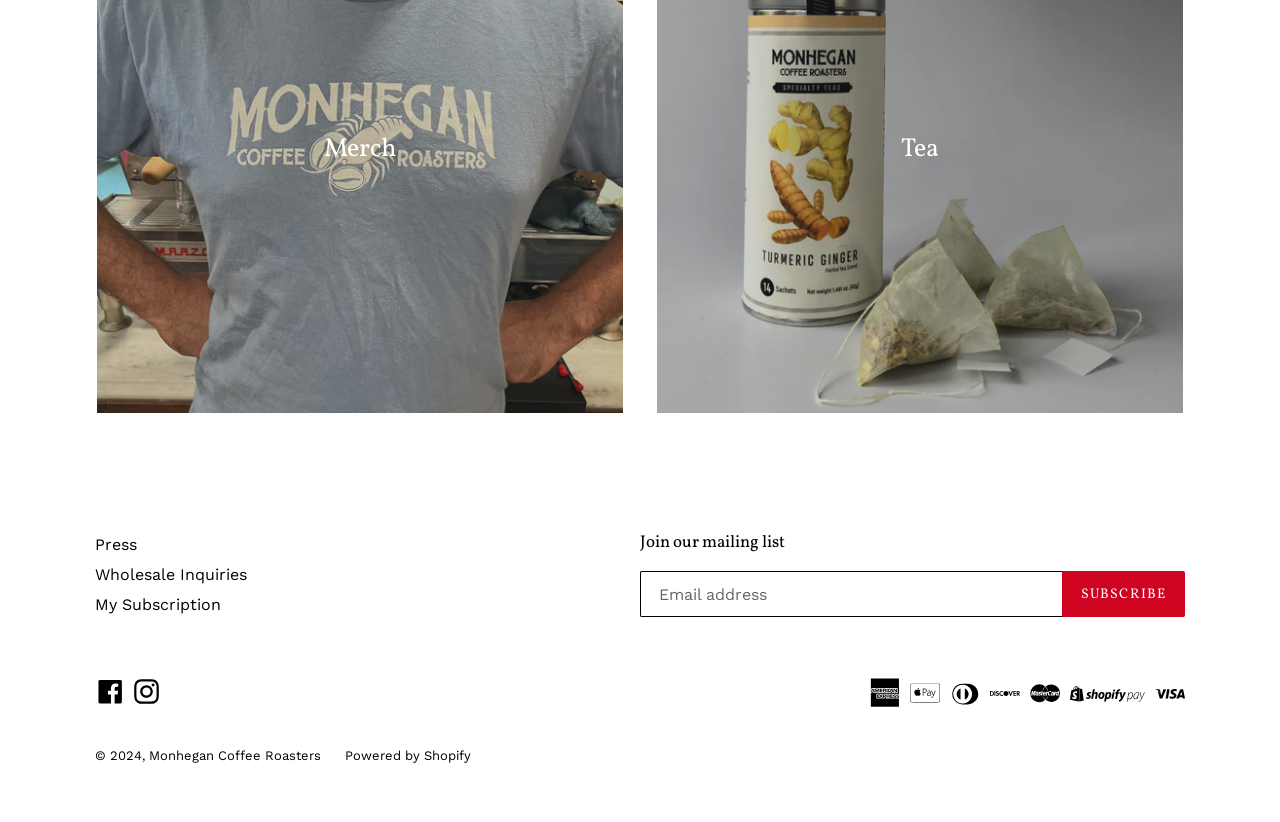Determine the bounding box coordinates for the clickable element required to fulfill the instruction: "Click the 'Merch' heading". Provide the coordinates as four float numbers between 0 and 1, i.e., [left, top, right, bottom].

[0.076, 0.164, 0.487, 0.202]